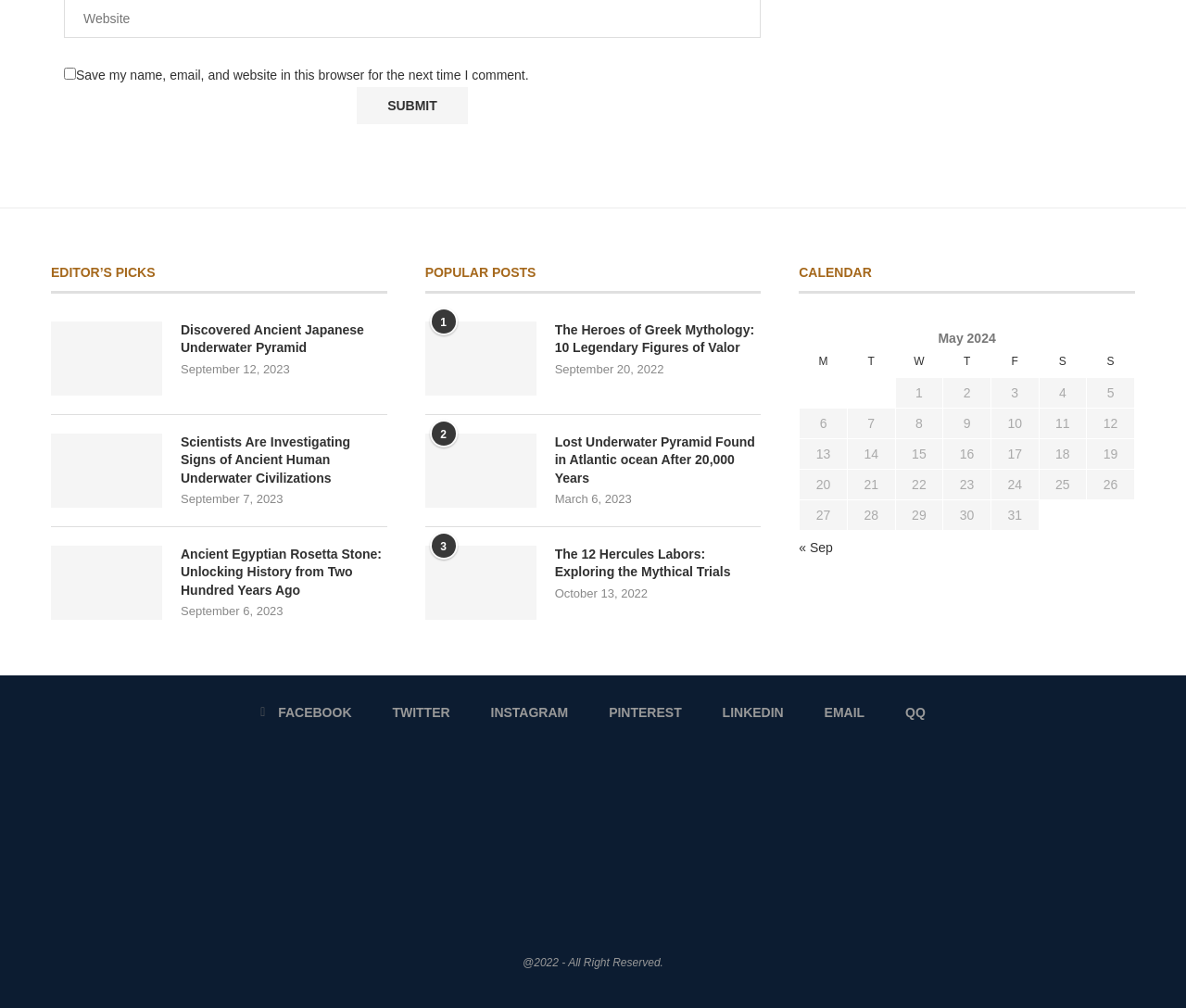Identify the bounding box coordinates of the region I need to click to complete this instruction: "Read about Discovered Ancient Japanese Underwater Pyramid".

[0.043, 0.319, 0.137, 0.392]